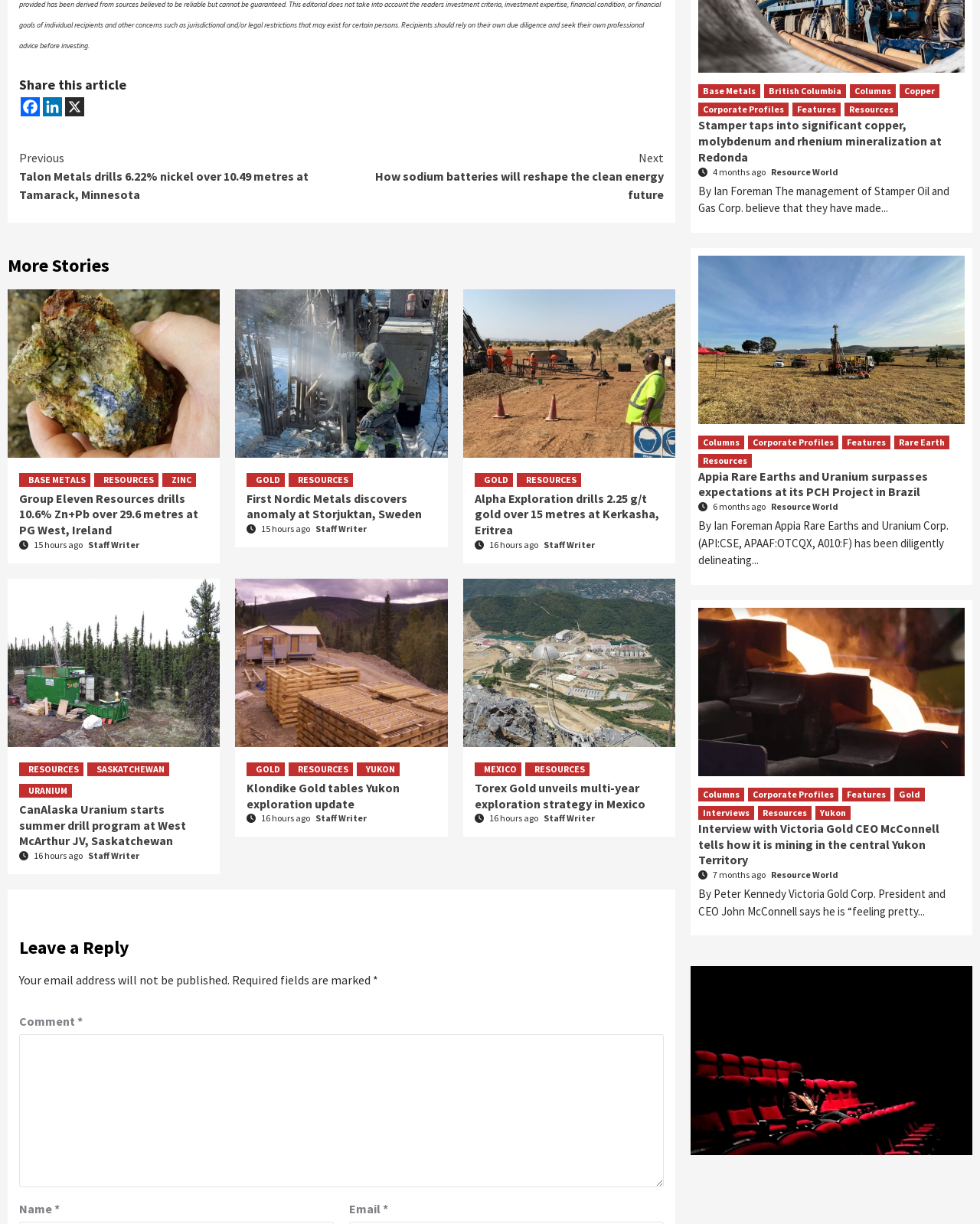What categories are listed at the bottom of the webpage?
Using the information presented in the image, please offer a detailed response to the question.

The categories are listed at the bottom of the webpage and include 'Base Metals', 'British Columbia', and 'Columns', which suggests that they are used to categorize articles or provide a way to navigate to related content.